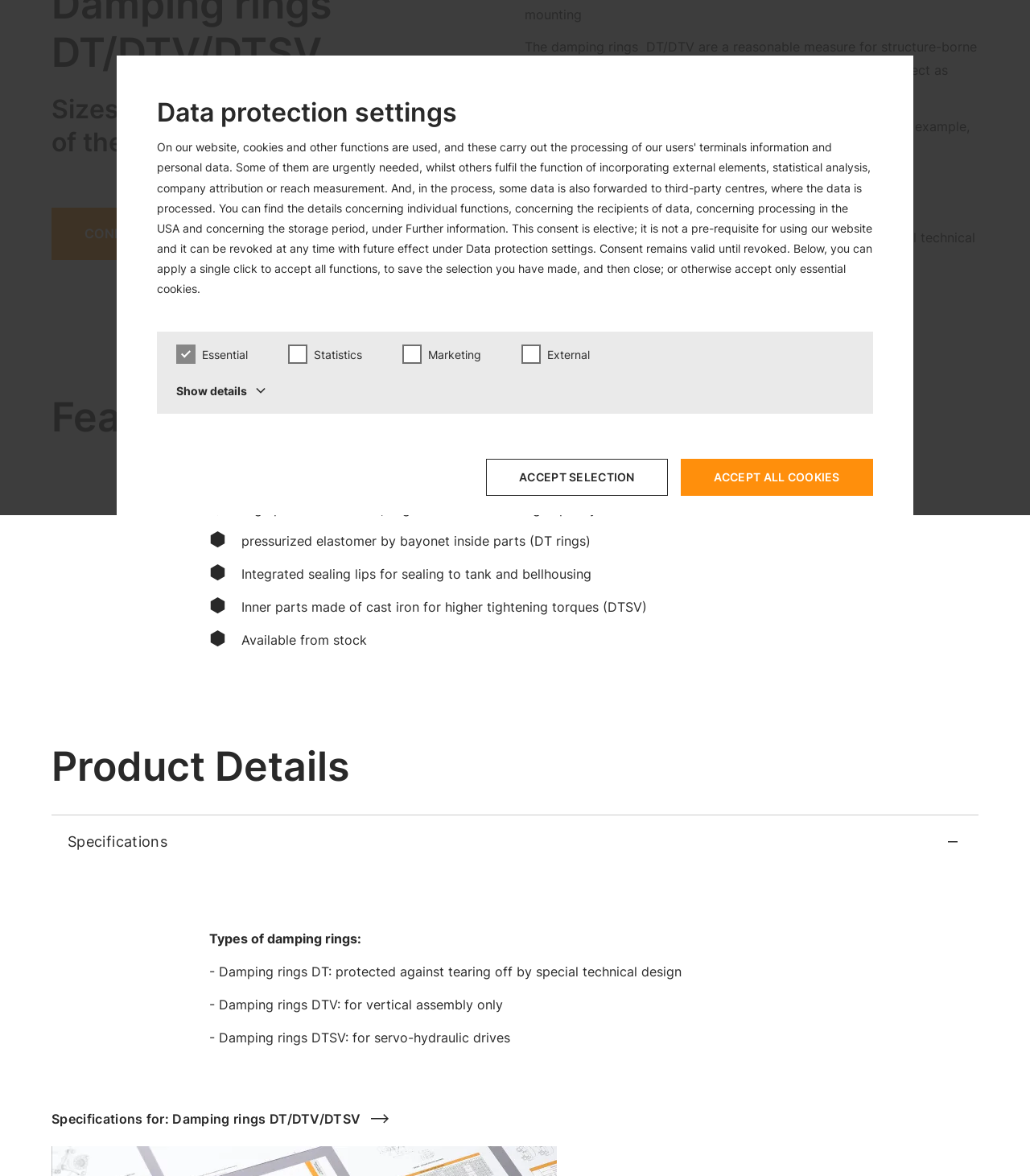Specify the bounding box coordinates (top-left x, top-left y, bottom-right x, bottom-right y) of the UI element in the screenshot that matches this description: Imprint GTCs Contacts Privacy

[0.05, 0.093, 0.509, 0.112]